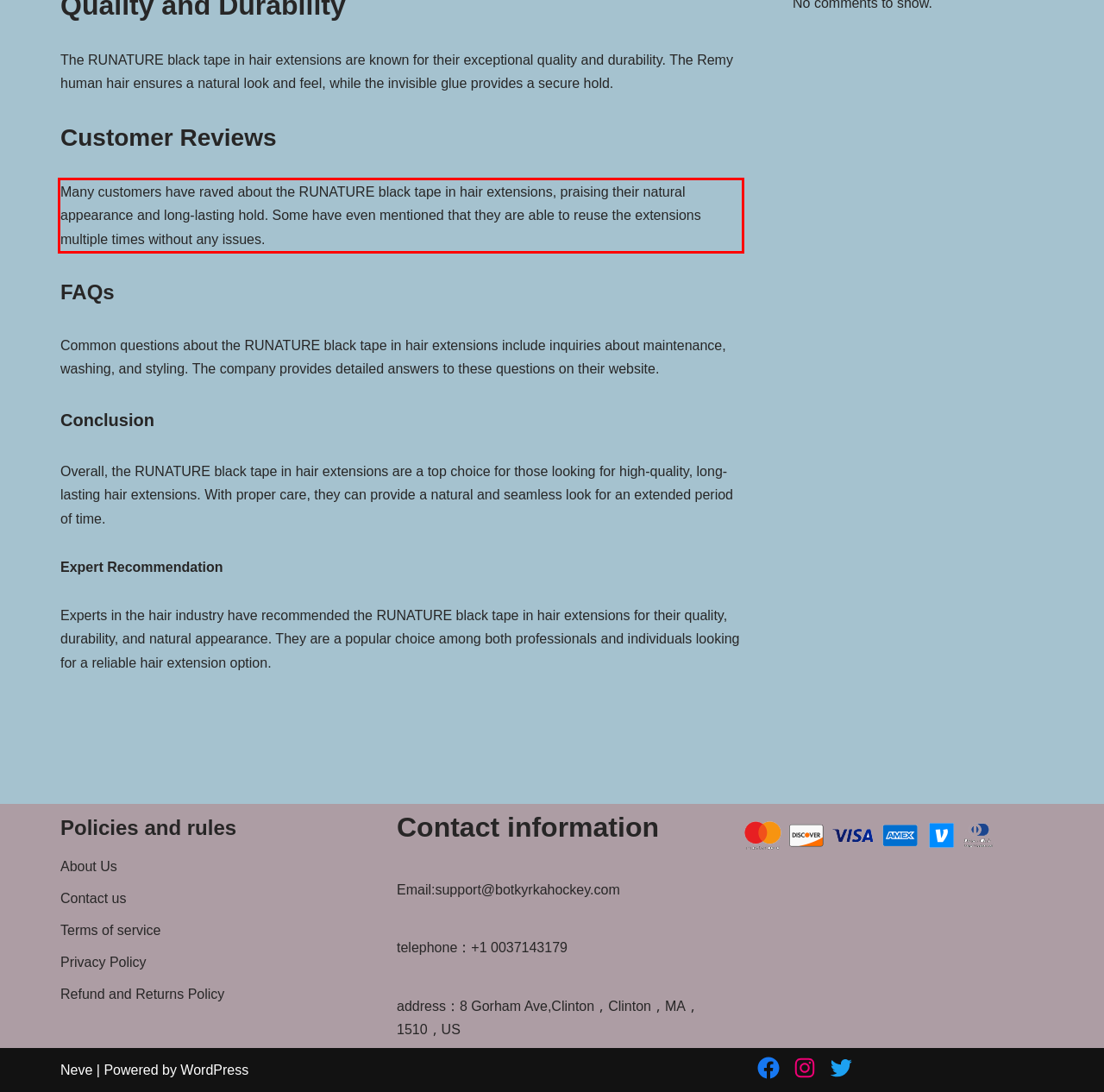Given a screenshot of a webpage containing a red bounding box, perform OCR on the text within this red bounding box and provide the text content.

Many customers have raved about the RUNATURE black tape in hair extensions, praising their natural appearance and long-lasting hold. Some have even mentioned that they are able to reuse the extensions multiple times without any issues.